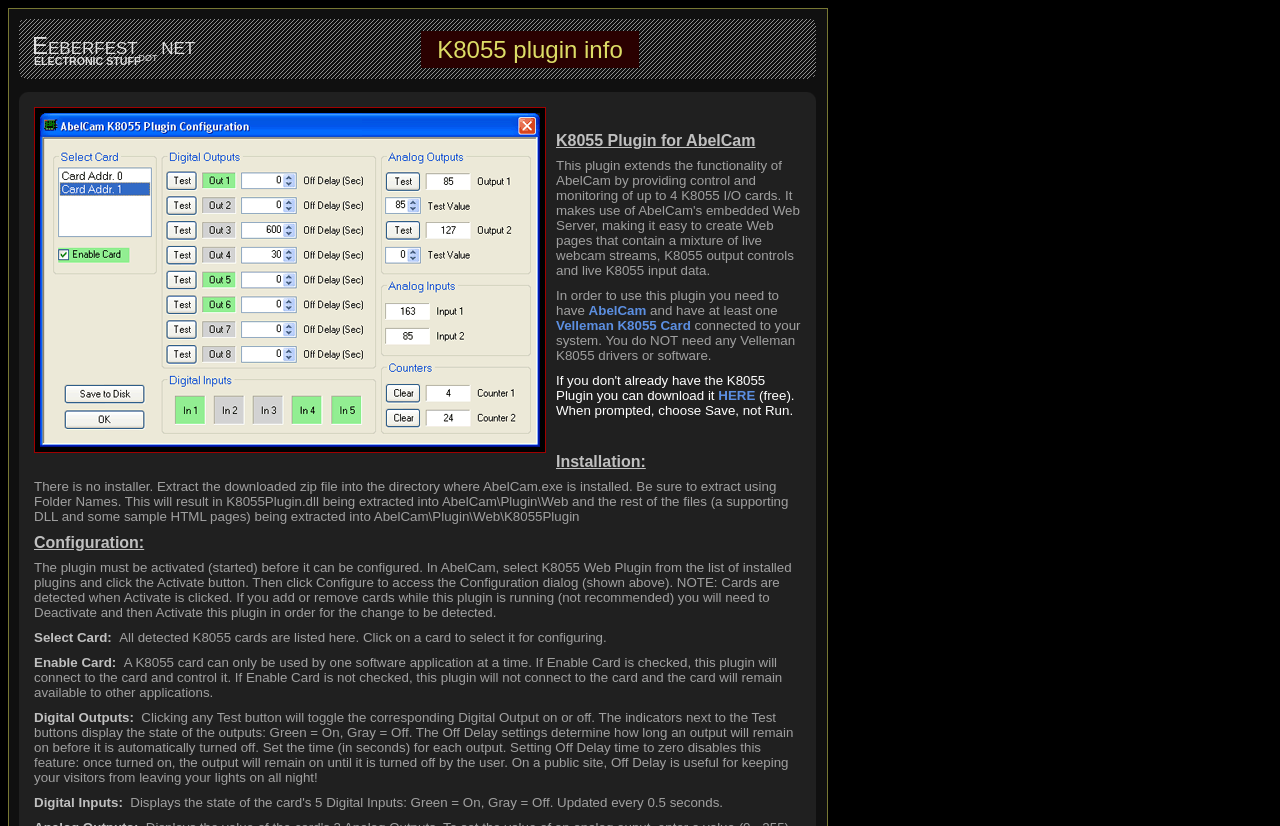Determine the bounding box coordinates of the UI element that matches the following description: "Velleman K8055 Card". The coordinates should be four float numbers between 0 and 1 in the format [left, top, right, bottom].

[0.434, 0.385, 0.54, 0.403]